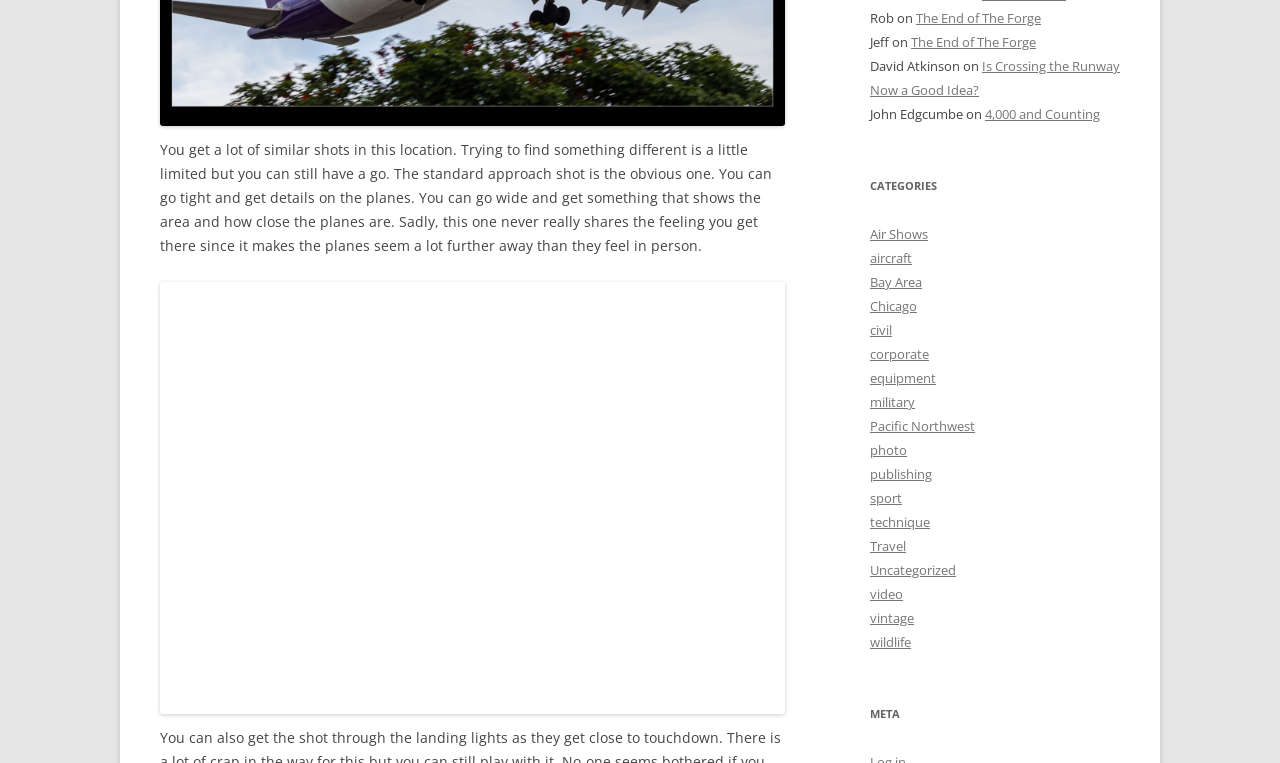Find the bounding box coordinates for the area that should be clicked to accomplish the instruction: "Sign in".

None